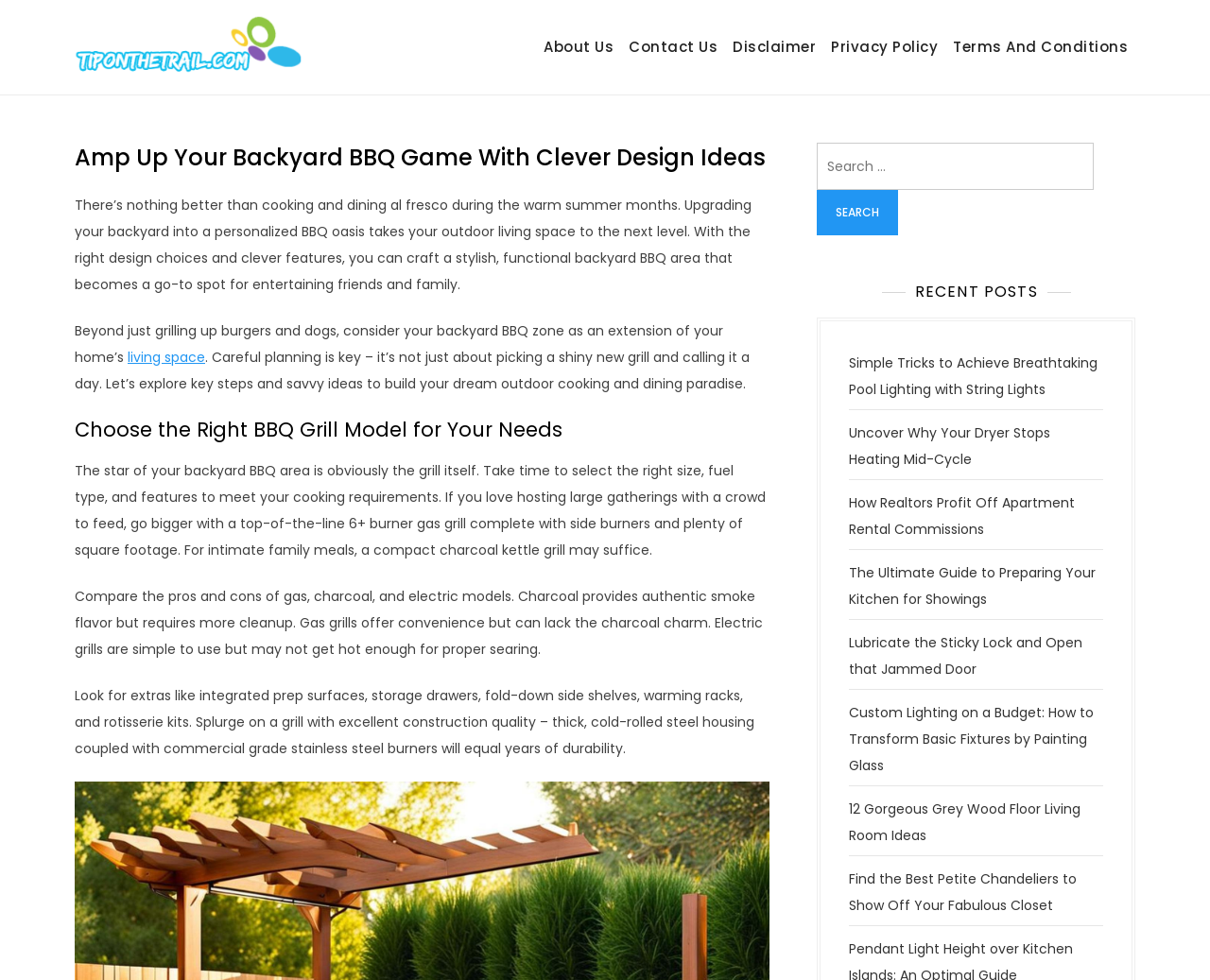What is the focus of the backyard BBQ area?
Using the visual information, respond with a single word or phrase.

Living space